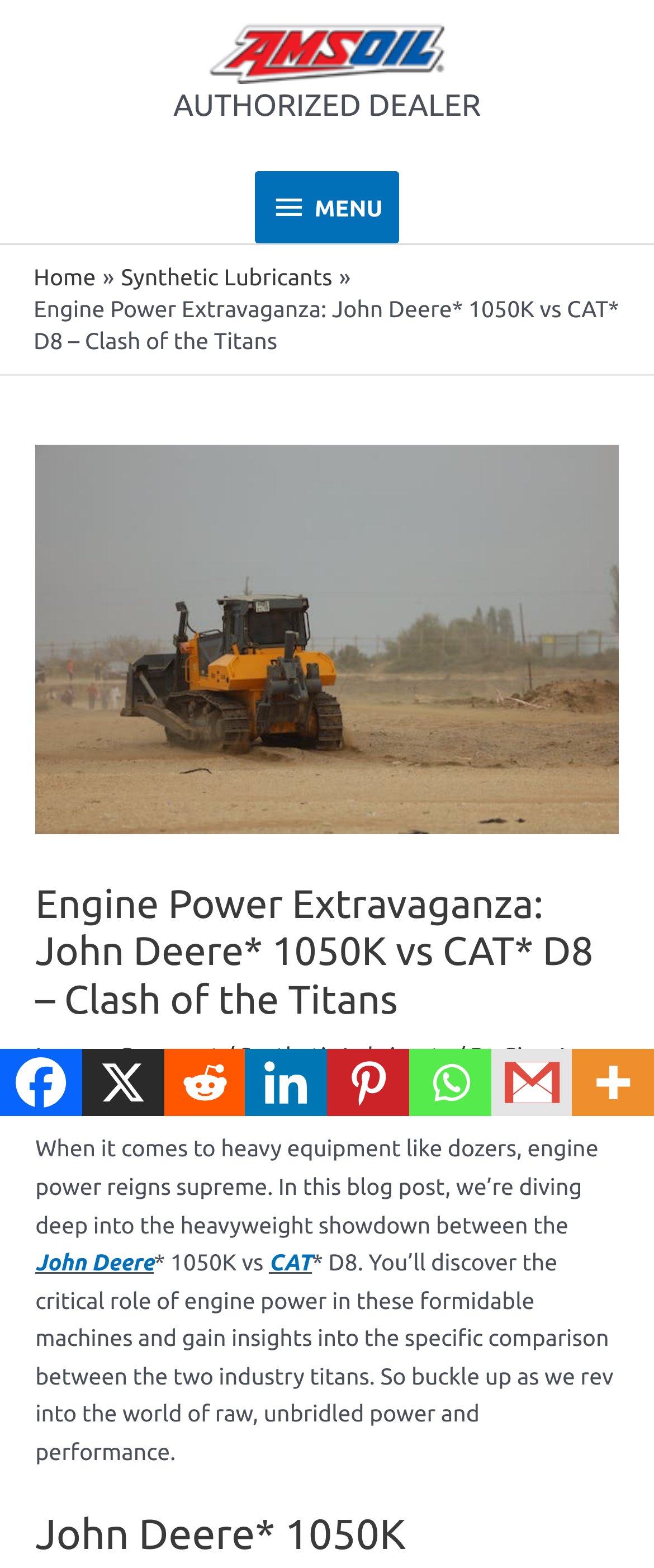Using the provided element description: "Gino A. Platania", identify the bounding box coordinates. The coordinates should be four floats between 0 and 1 in the order [left, top, right, bottom].

[0.054, 0.665, 0.881, 0.703]